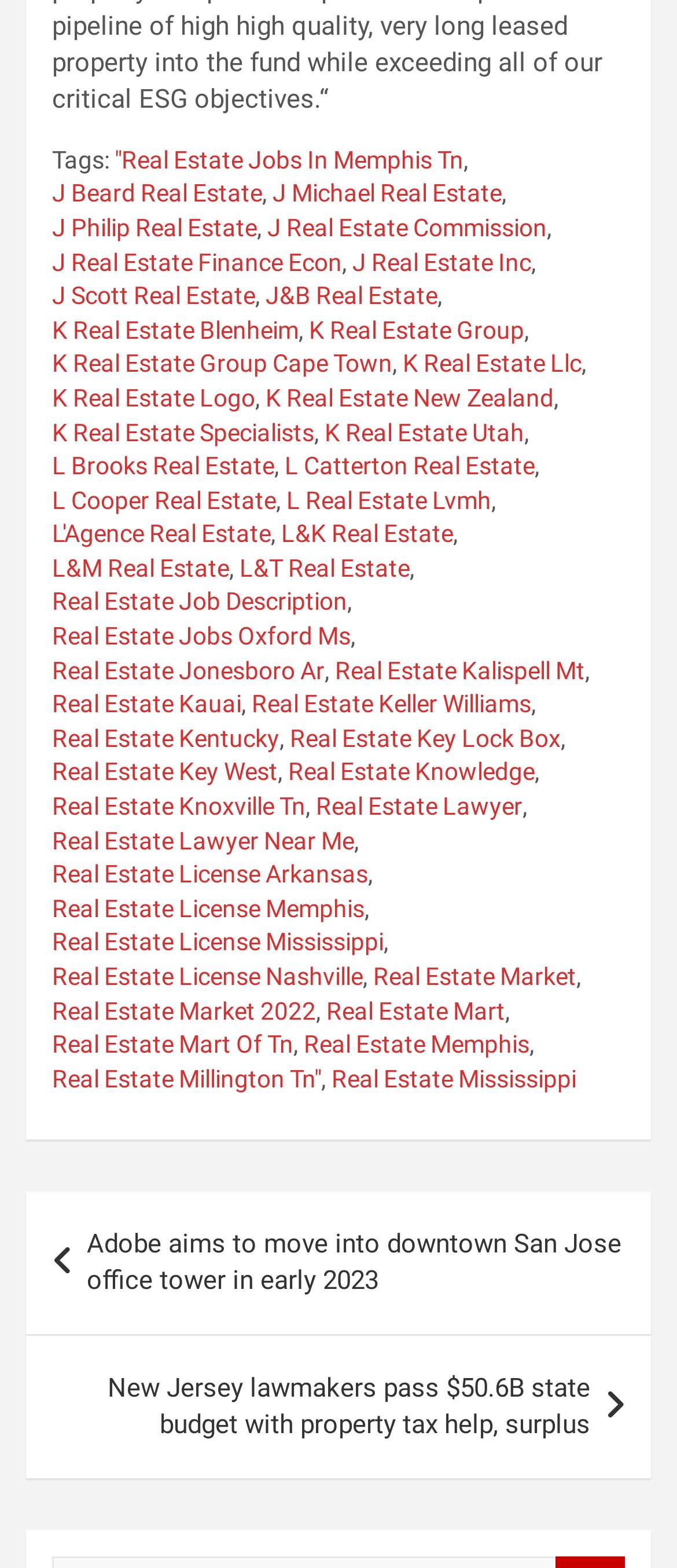Using the information from the screenshot, answer the following question thoroughly:
What is the last link in the footer?

I looked at the footer section of the webpage and found the last link, which is 'Real Estate Millington Tn'.